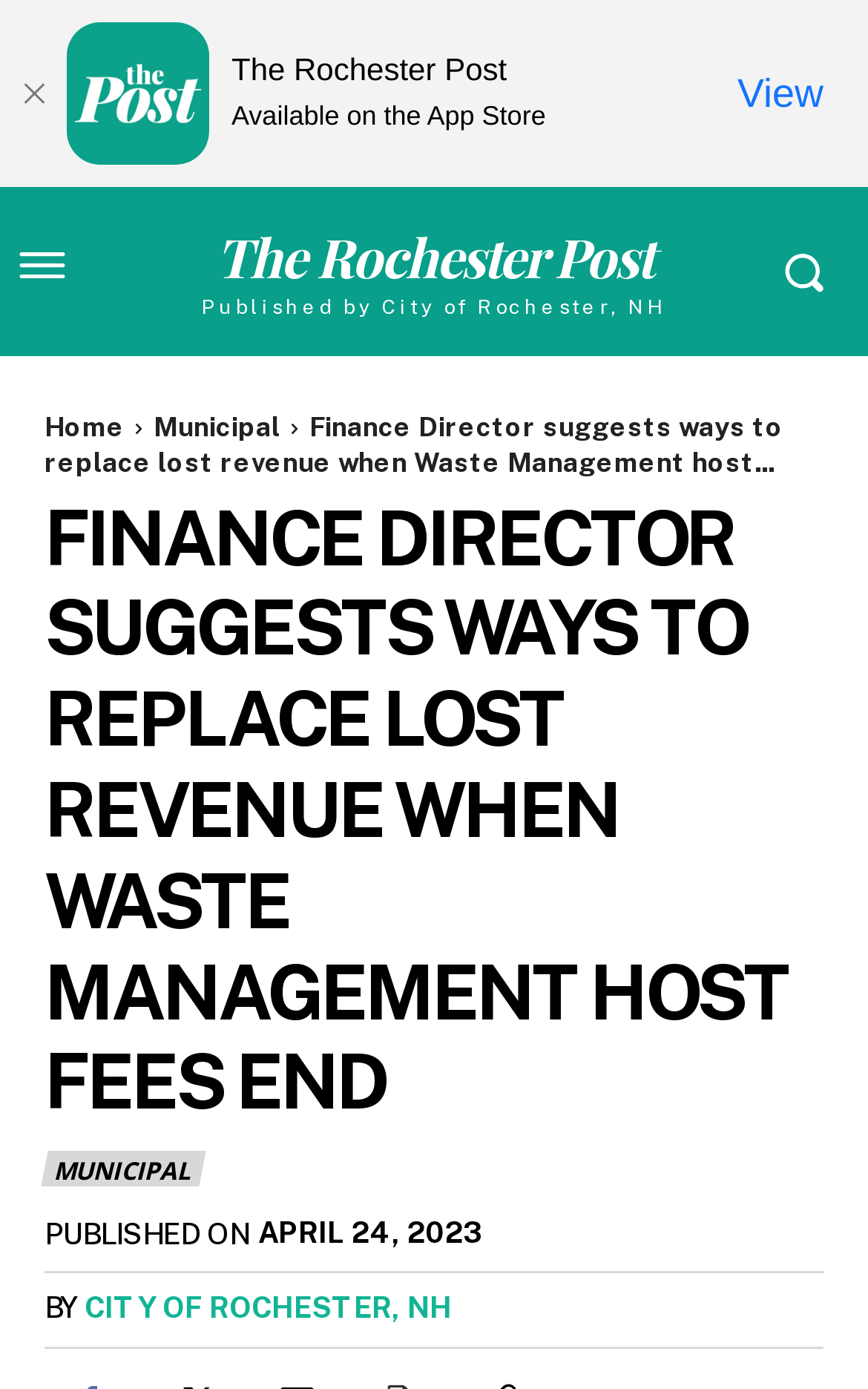Please determine the bounding box coordinates for the UI element described as: "Municipal".

[0.051, 0.829, 0.234, 0.855]